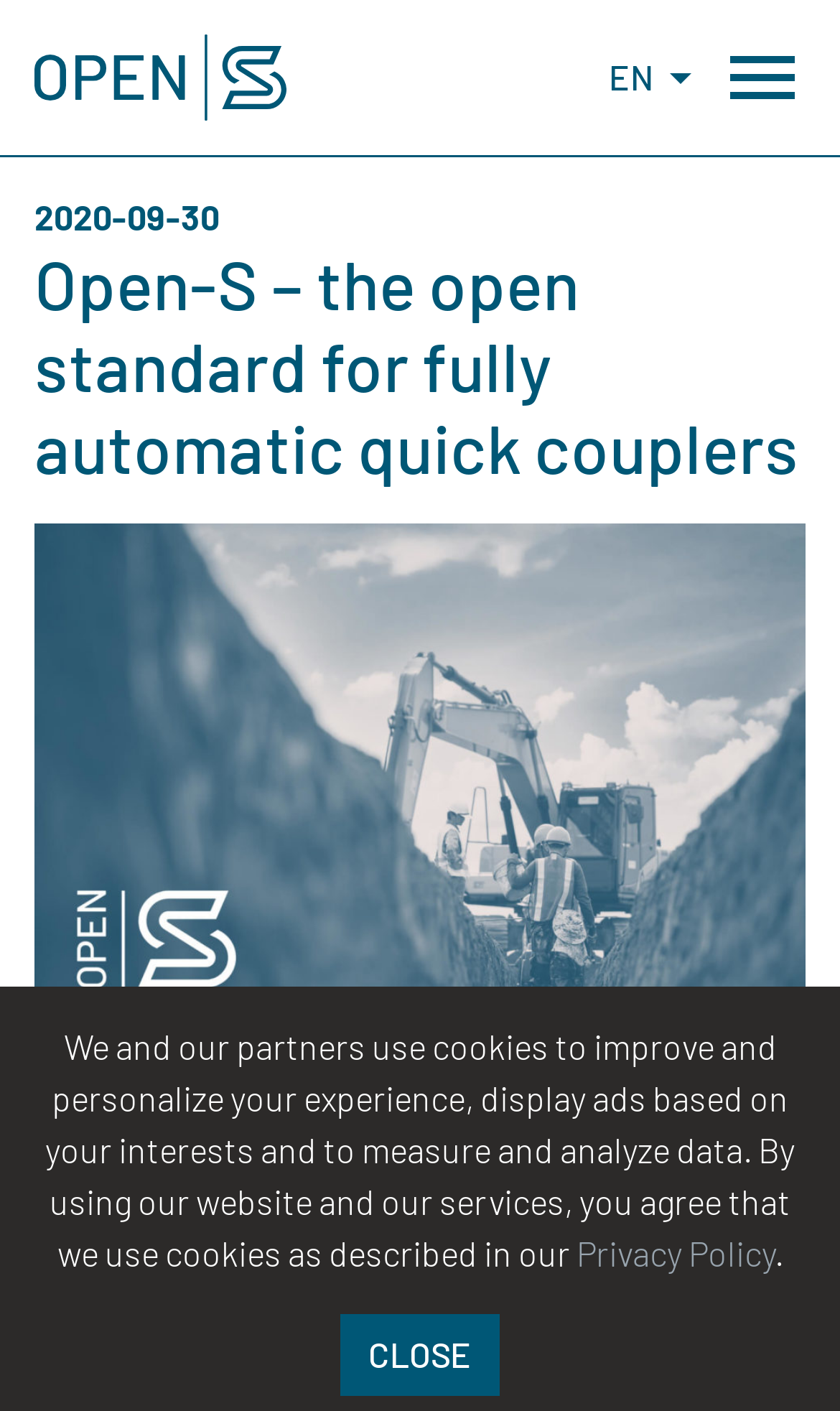What language is the website currently in?
Analyze the image and provide a thorough answer to the question.

The language of the website is currently in English, as indicated by the 'EN' button in the top right corner of the webpage.